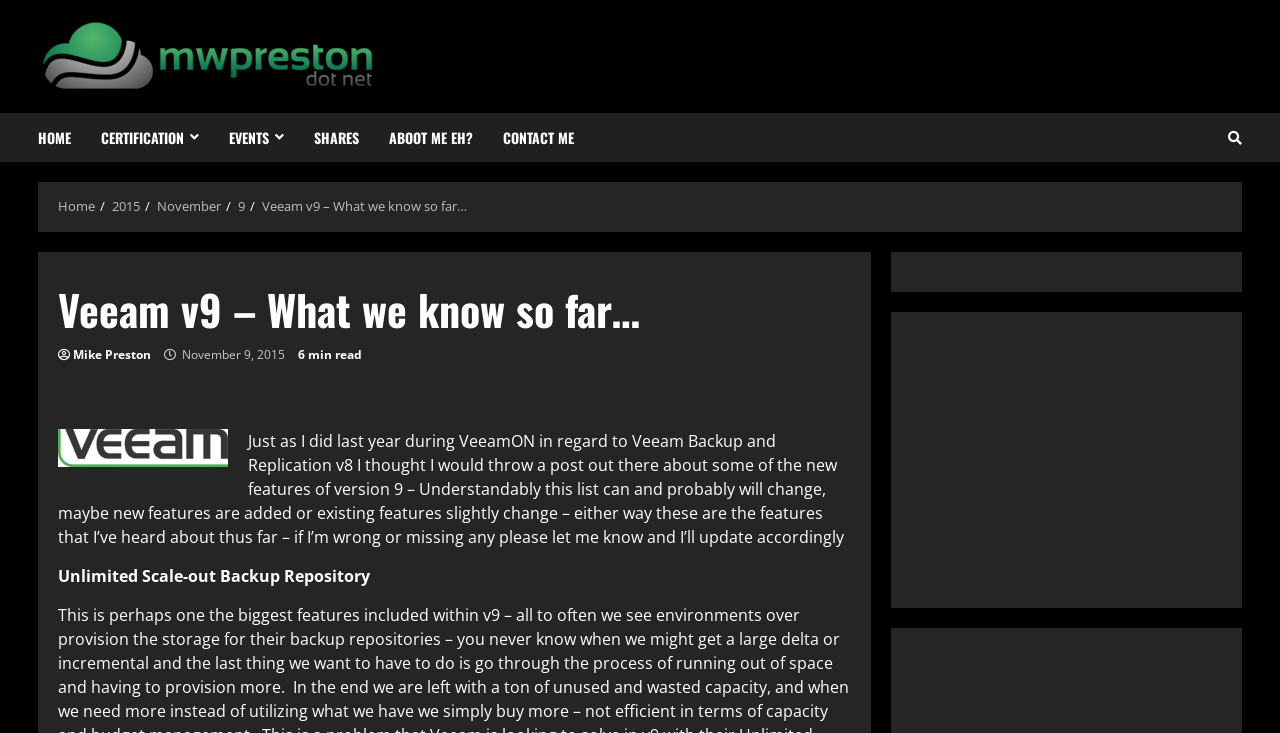Identify the coordinates of the bounding box for the element that must be clicked to accomplish the instruction: "contact the author".

[0.381, 0.154, 0.448, 0.221]